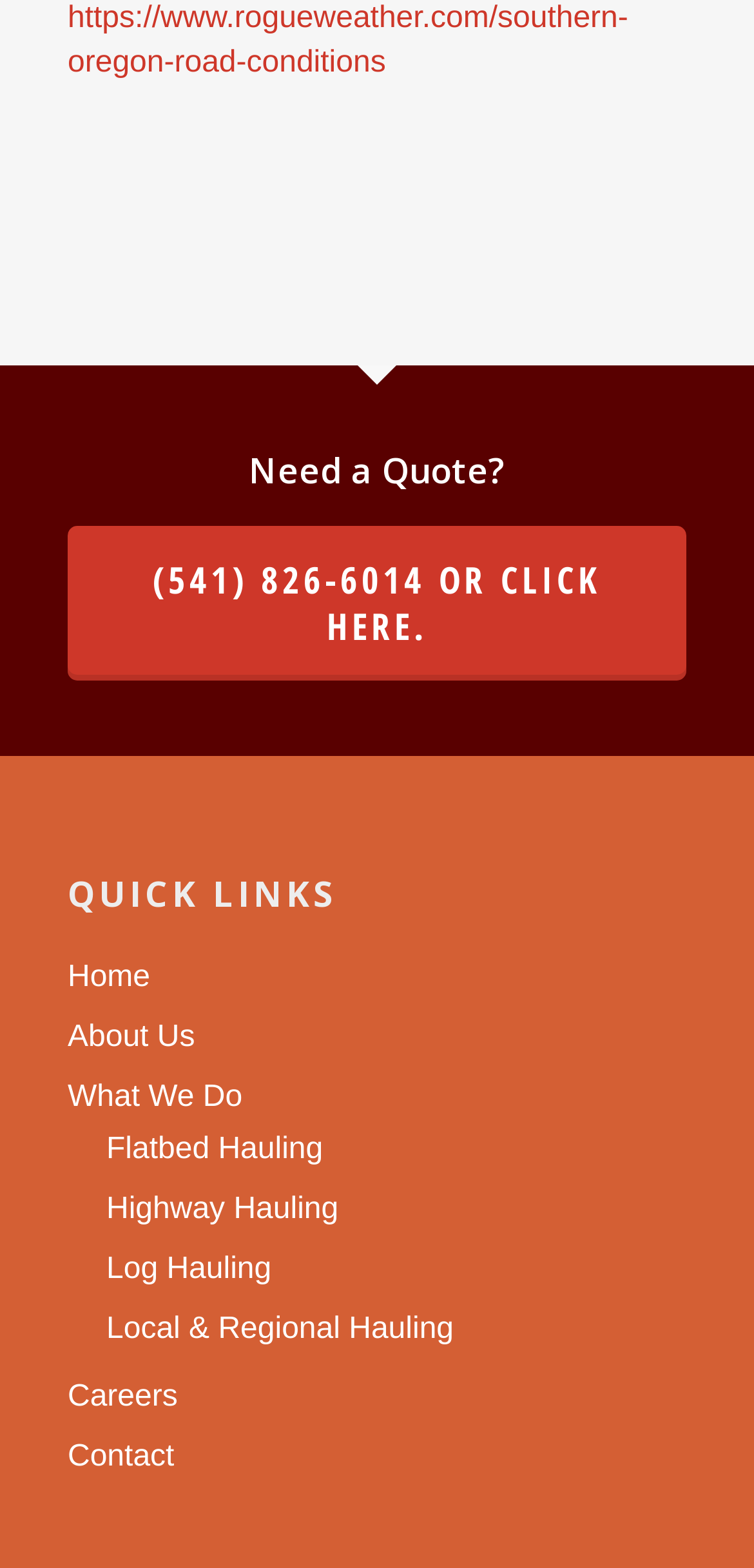Please identify the coordinates of the bounding box for the clickable region that will accomplish this instruction: "Contact the company".

[0.09, 0.915, 0.91, 0.944]